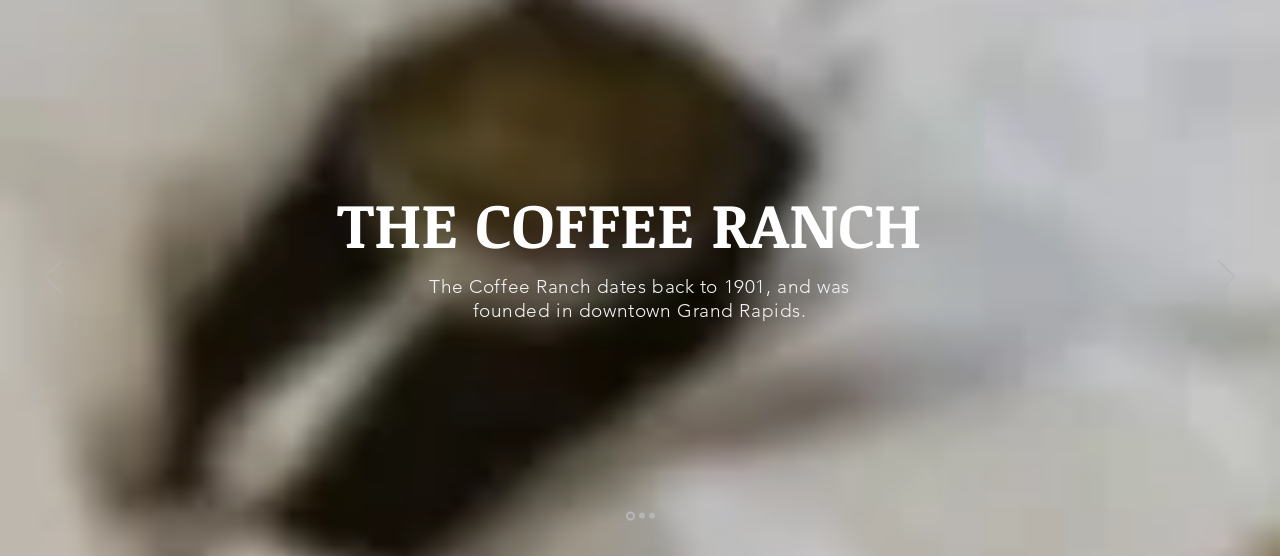Describe all the important aspects and details of the image.

The image showcases a stylish and blurred background, contributing to an aesthetic atmosphere which reflects the charm of "The Coffee Ranch." Set against this backdrop, the prominent title "THE COFFEE RANCH" captures attention, indicating the establishment's name and inviting curiosity. Below the title is a brief description stating, "The Coffee Ranch dates back to 1901, and was founded in downtown Grand Rapids," providing a glimpse into its rich history and local significance. This combination of elegant typography and historical context sets the tone for an inviting experience for tea and coffee enthusiasts. The layout encourages viewers to explore more about the offerings of this long-standing establishment.